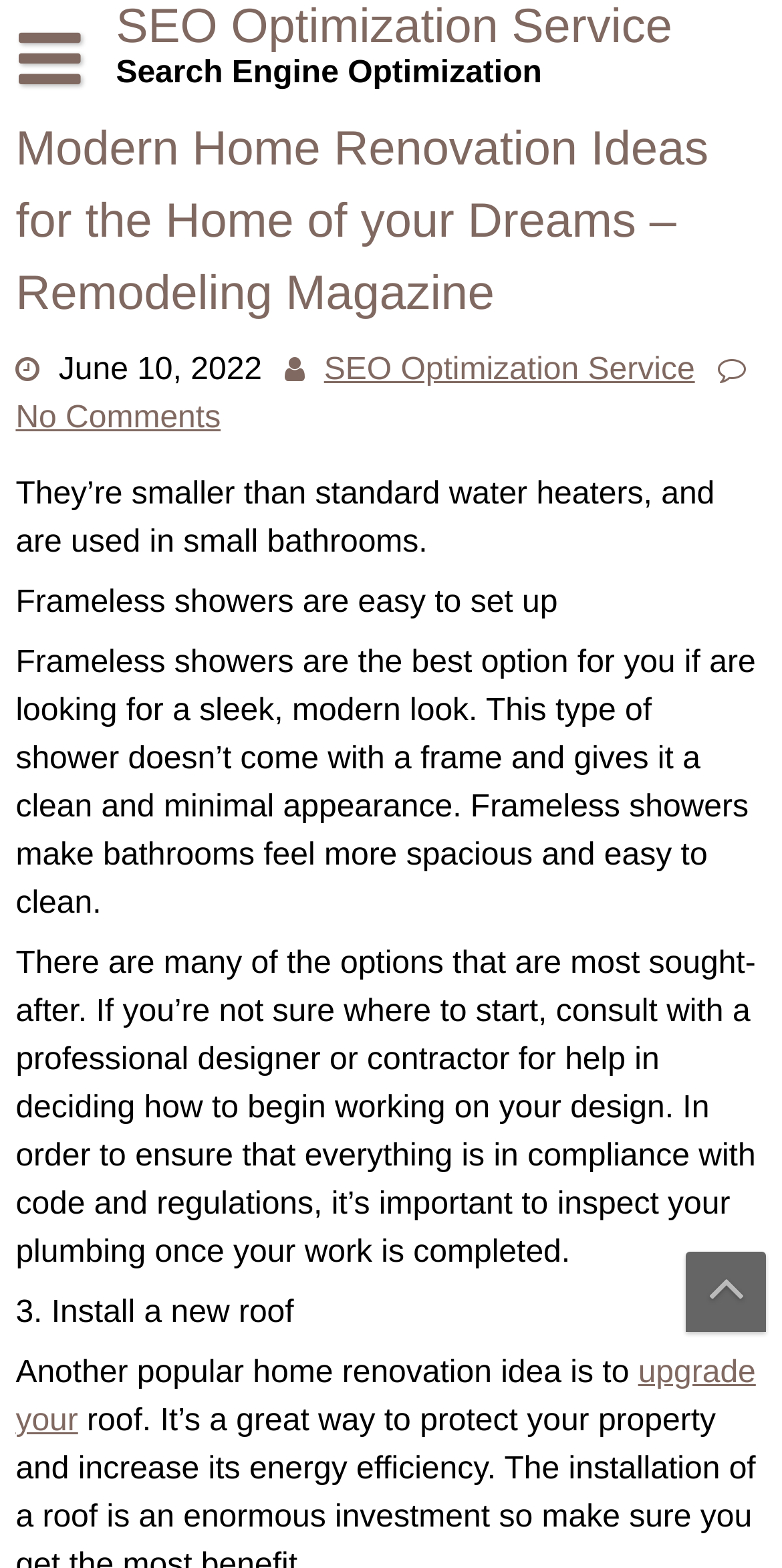What is the benefit of frameless showers?
Give a one-word or short phrase answer based on the image.

Makes bathrooms feel more spacious